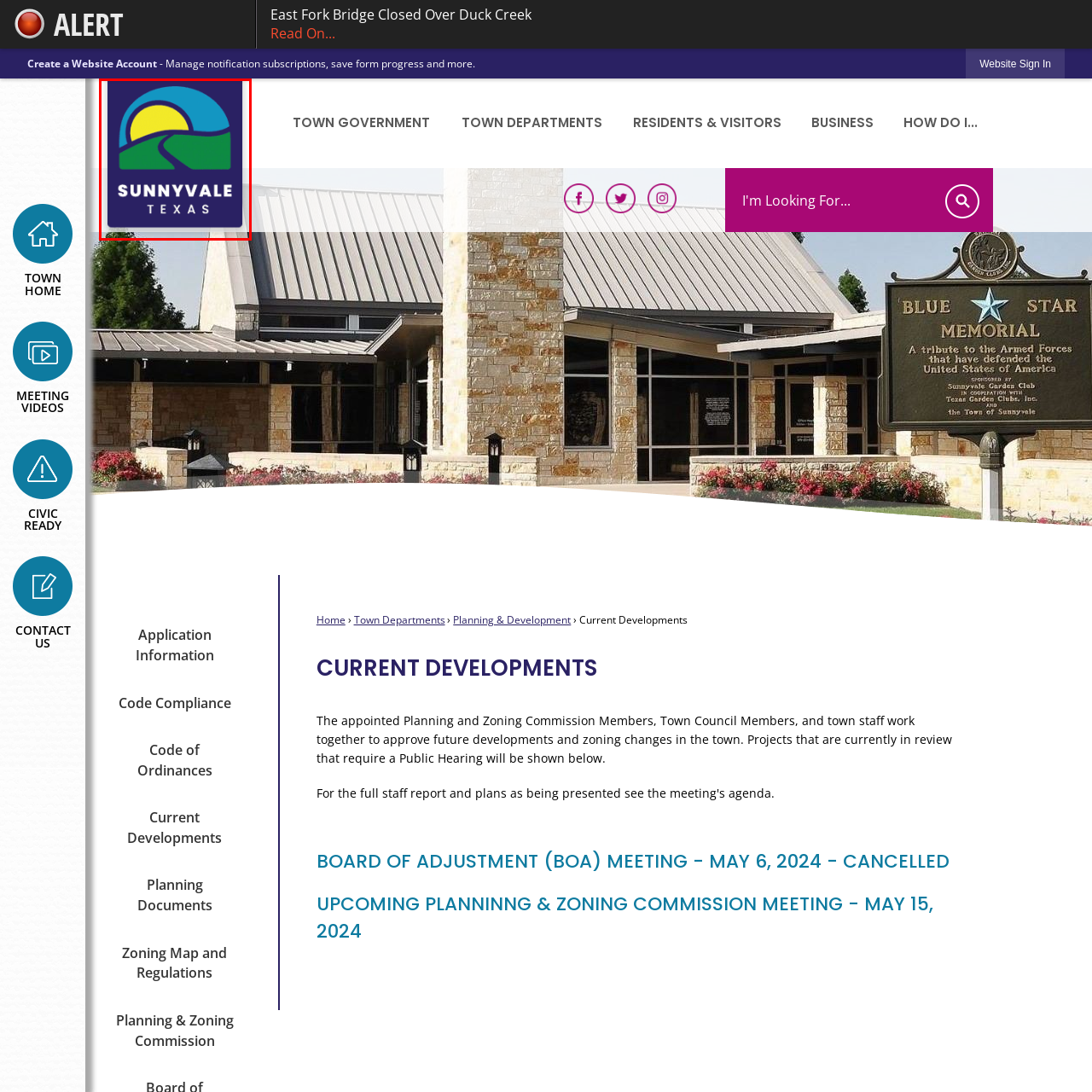Concentrate on the image marked by the red box, What is the shape of the sun in the logo?
 Your answer should be a single word or phrase.

Stylized